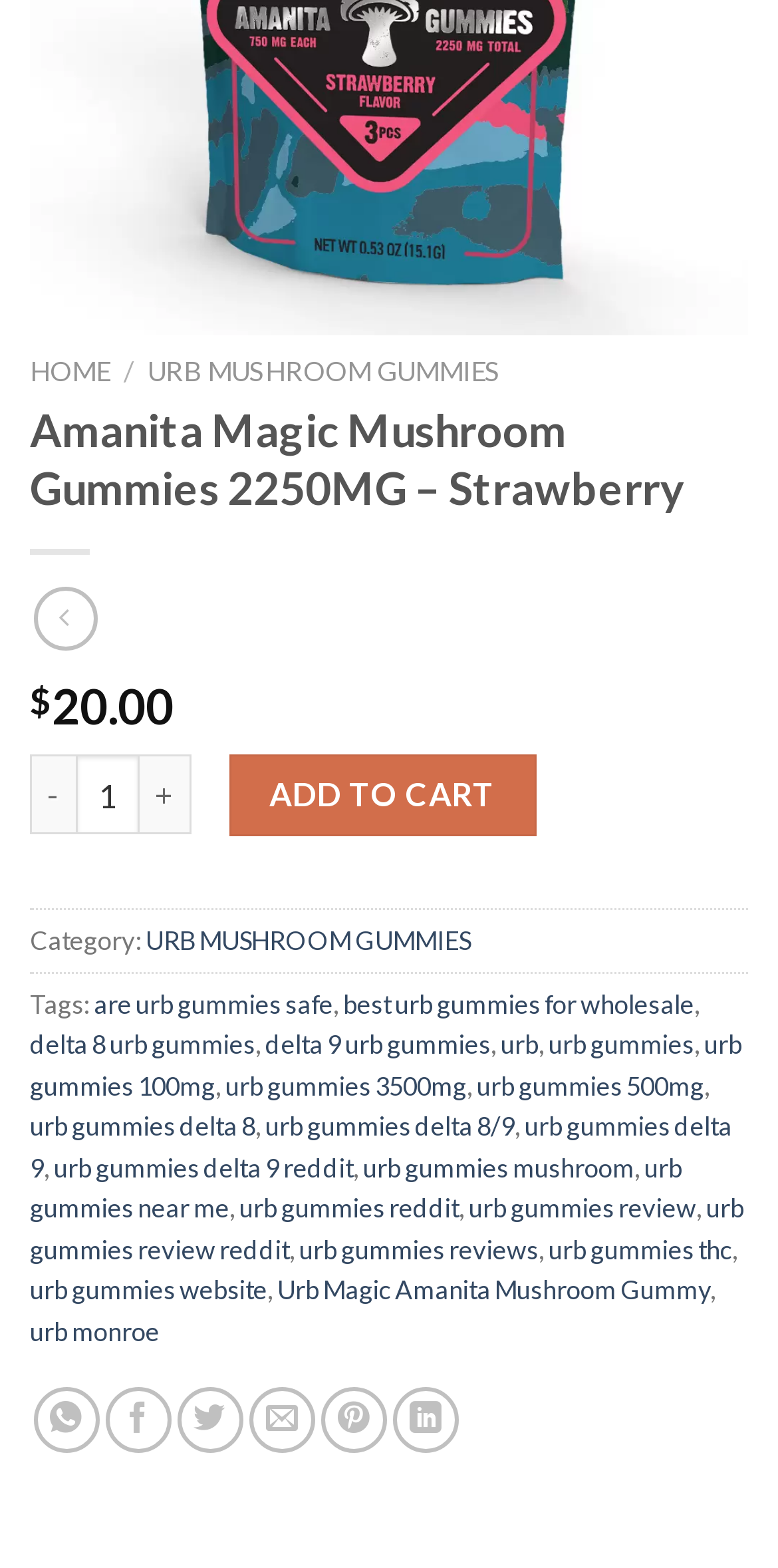Predict the bounding box of the UI element based on this description: "urb gummies delta 9 reddit".

[0.069, 0.734, 0.454, 0.754]